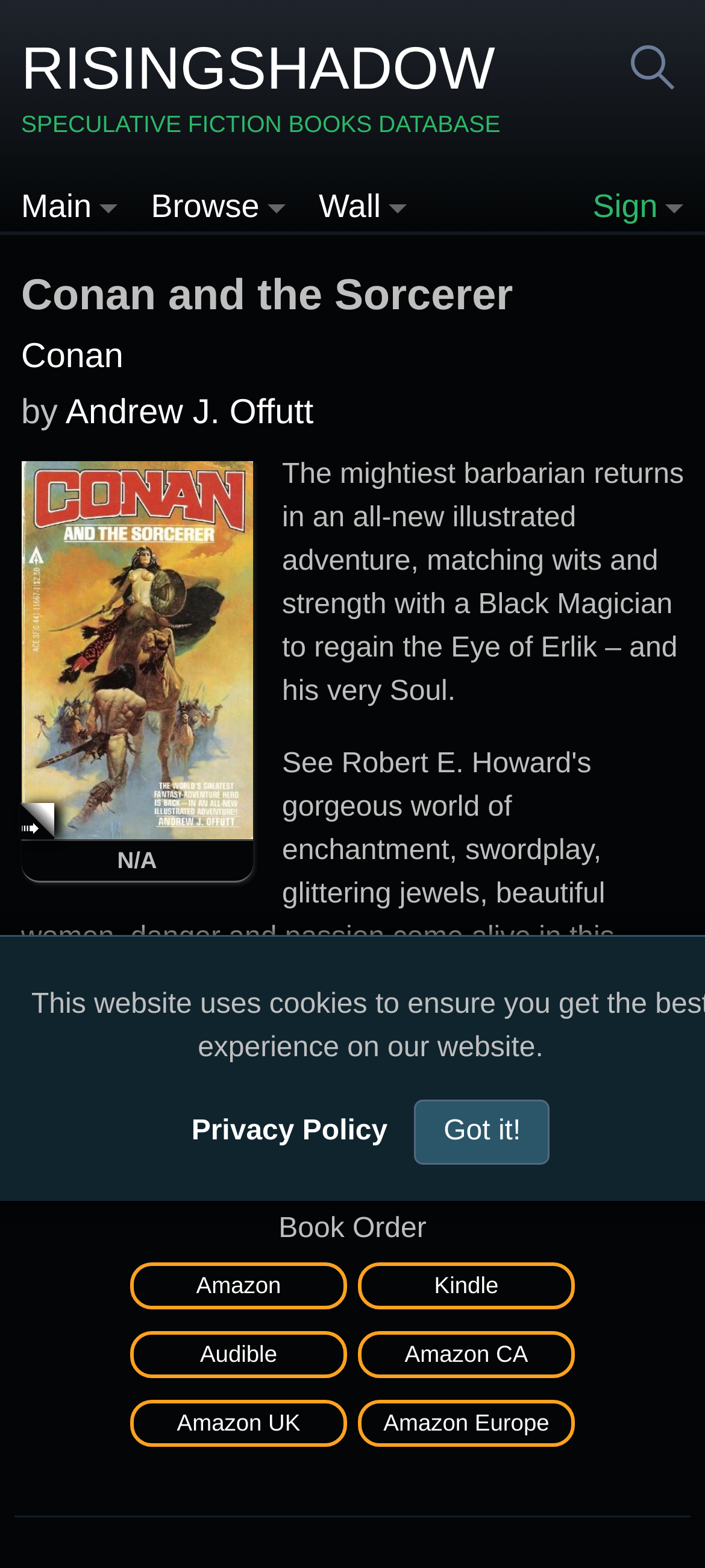Provide a short answer using a single word or phrase for the following question: 
What is the name of the book?

Conan and the Sorcerer